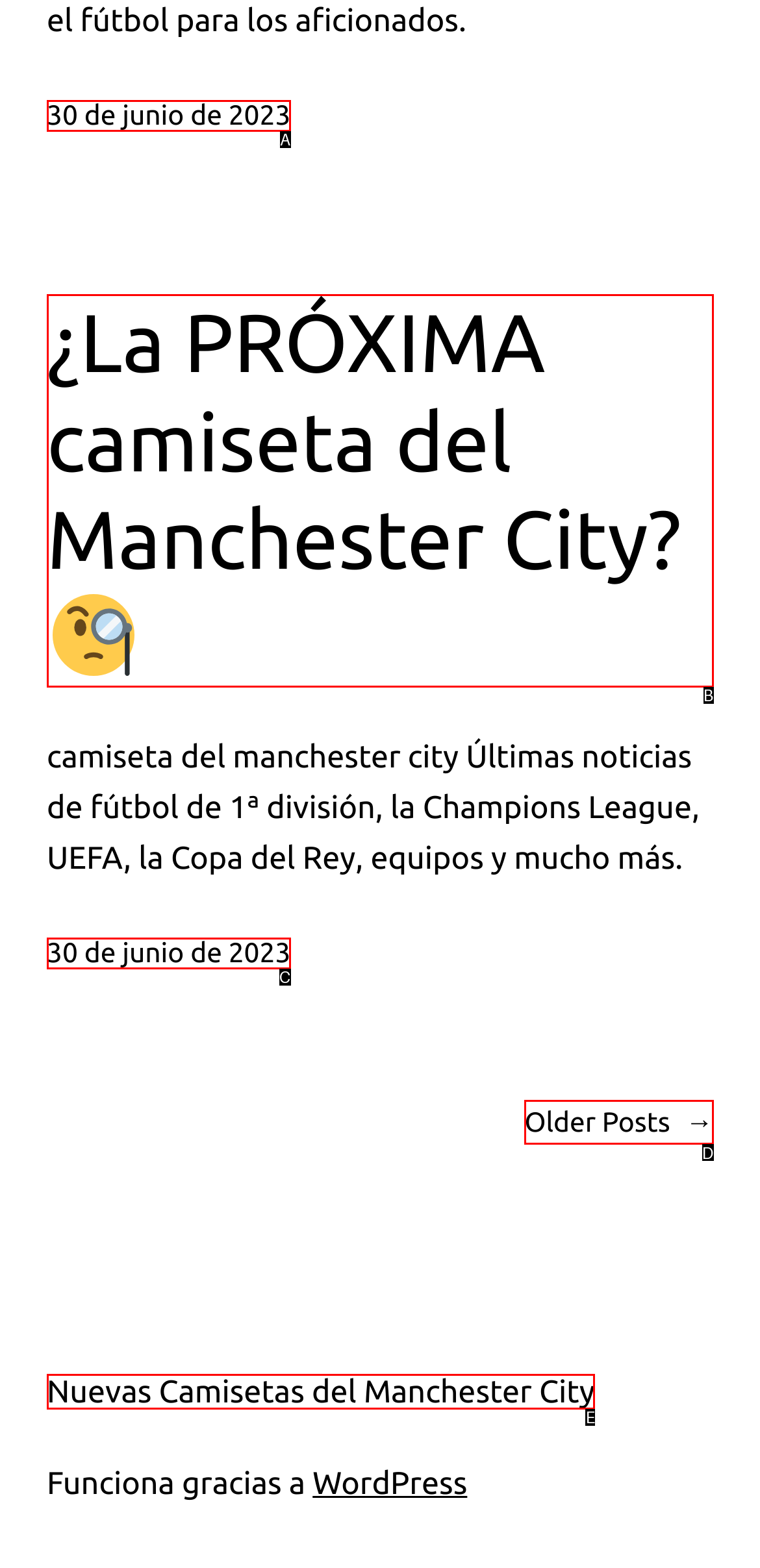Which HTML element matches the description: Nuevas Camisetas del Manchester City?
Reply with the letter of the correct choice.

E